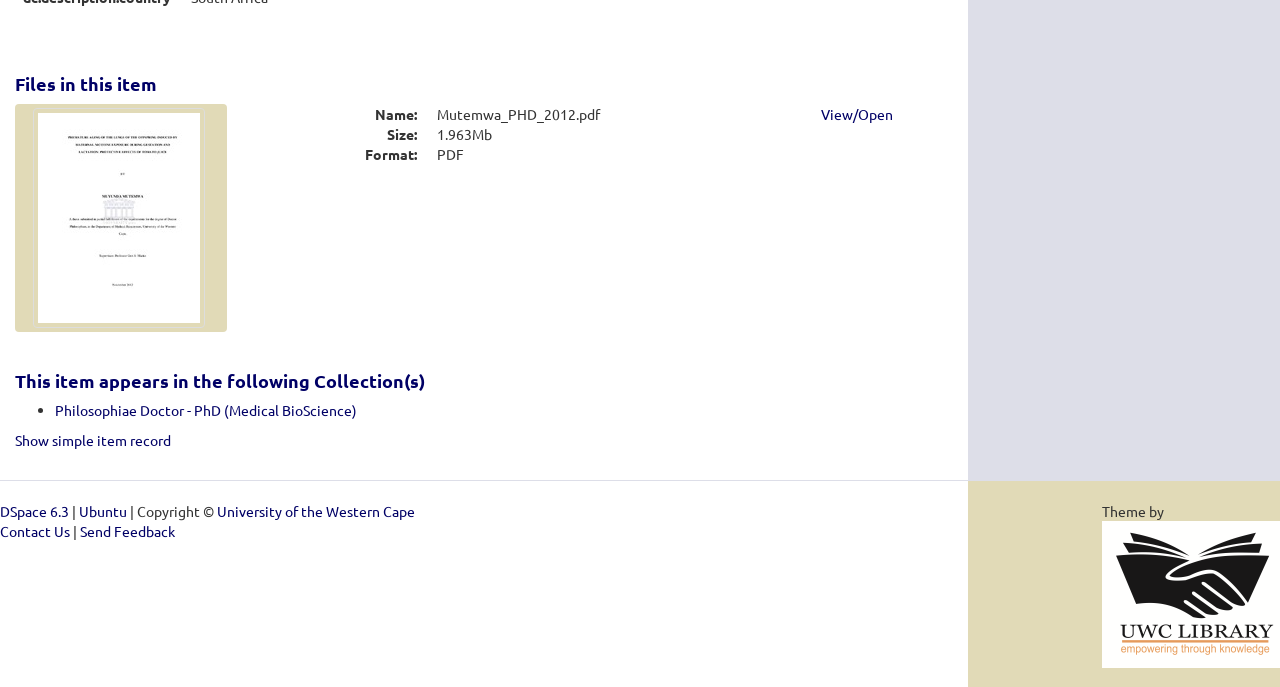Locate the UI element described by alt="Thumbnail" and provide its bounding box coordinates. Use the format (top-left x, top-left y, bottom-right x, bottom-right y) with all values as floating point numbers between 0 and 1.

[0.012, 0.157, 0.174, 0.477]